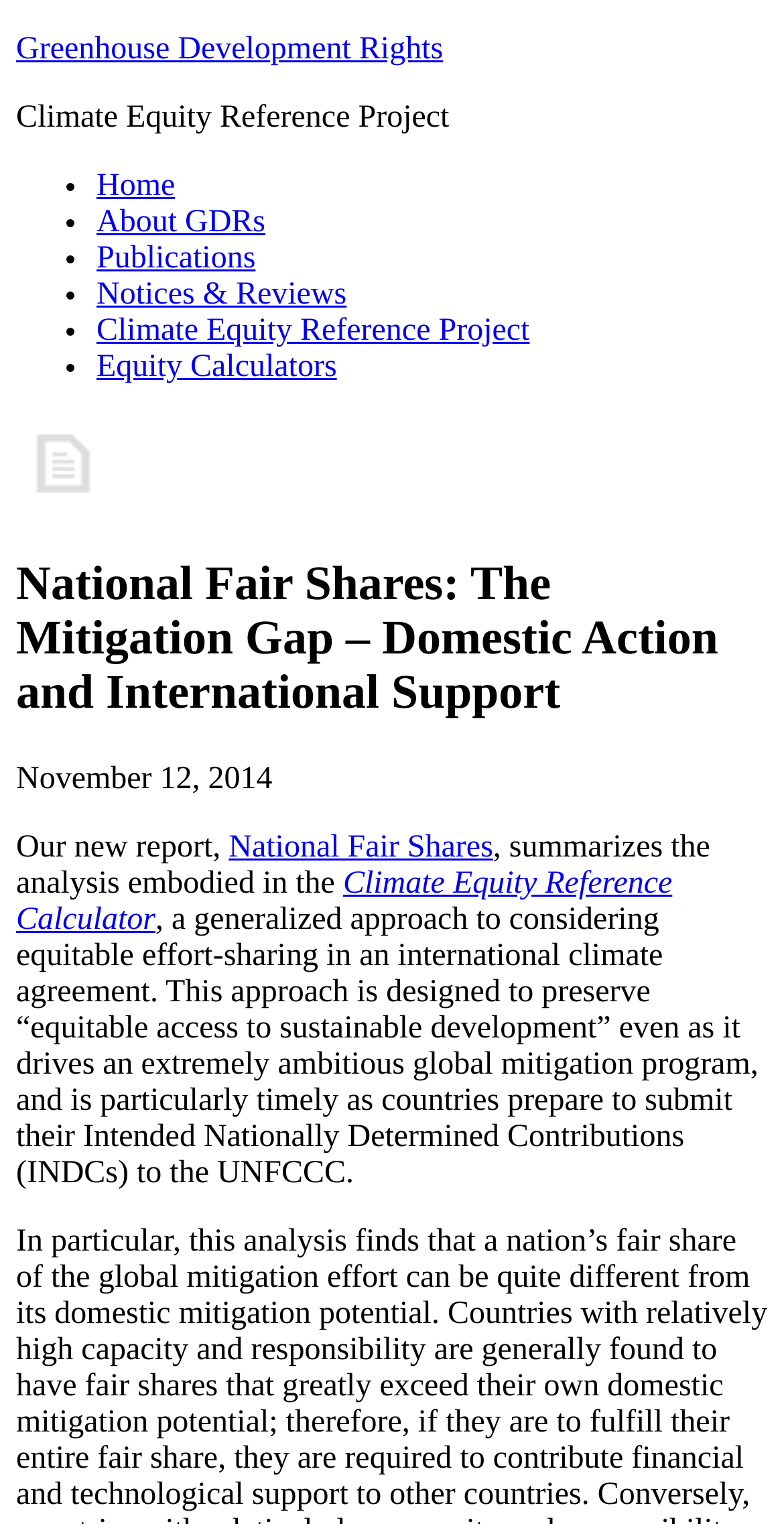Locate the bounding box coordinates of the area you need to click to fulfill this instruction: 'Contact us'. The coordinates must be in the form of four float numbers ranging from 0 to 1: [left, top, right, bottom].

None